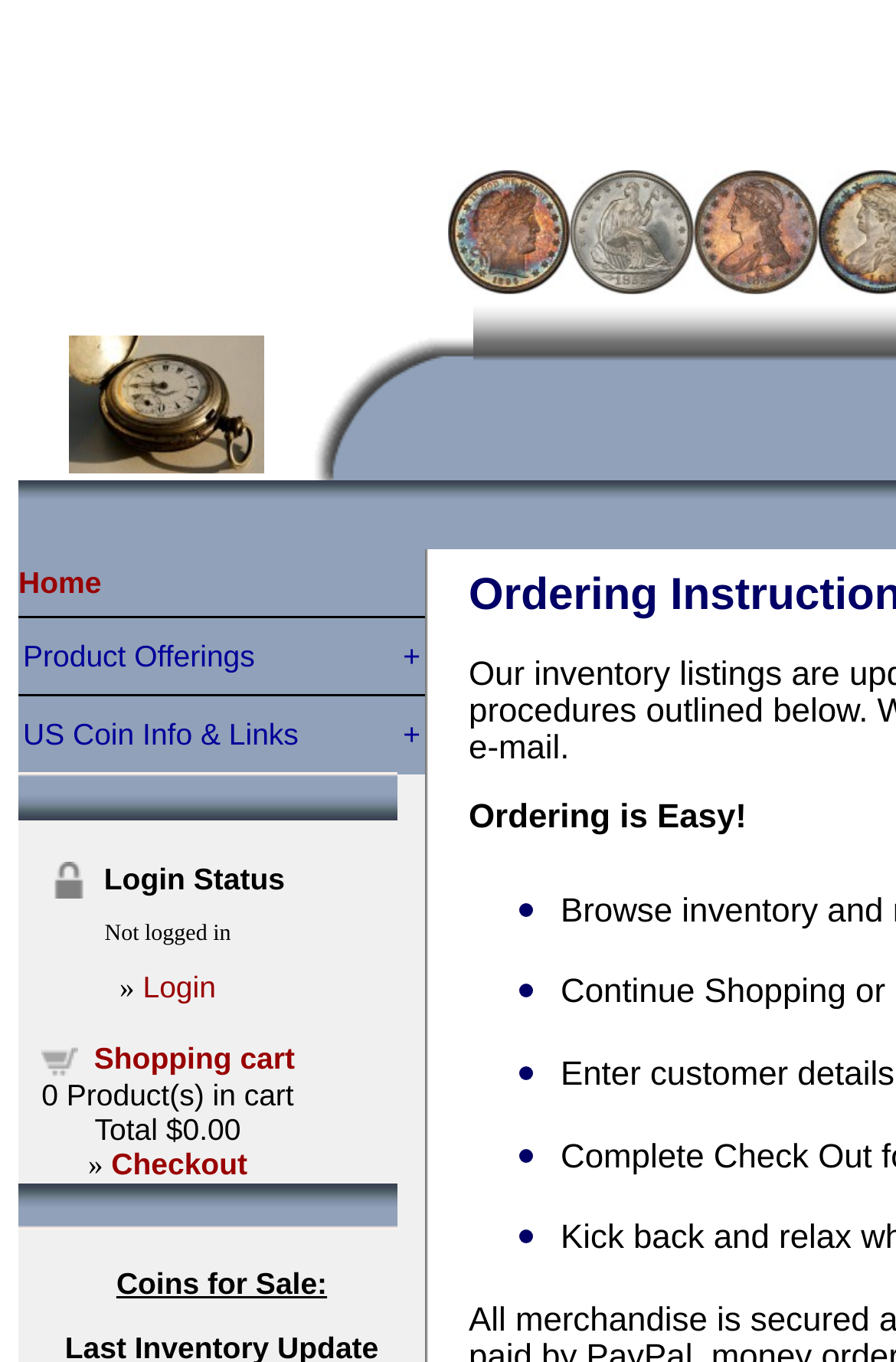Consider the image and give a detailed and elaborate answer to the question: 
What is the total cost of the products in the cart?

I determined the total cost by looking at the table cell with the text 'Total $0.00' which is located in the shopping cart section.